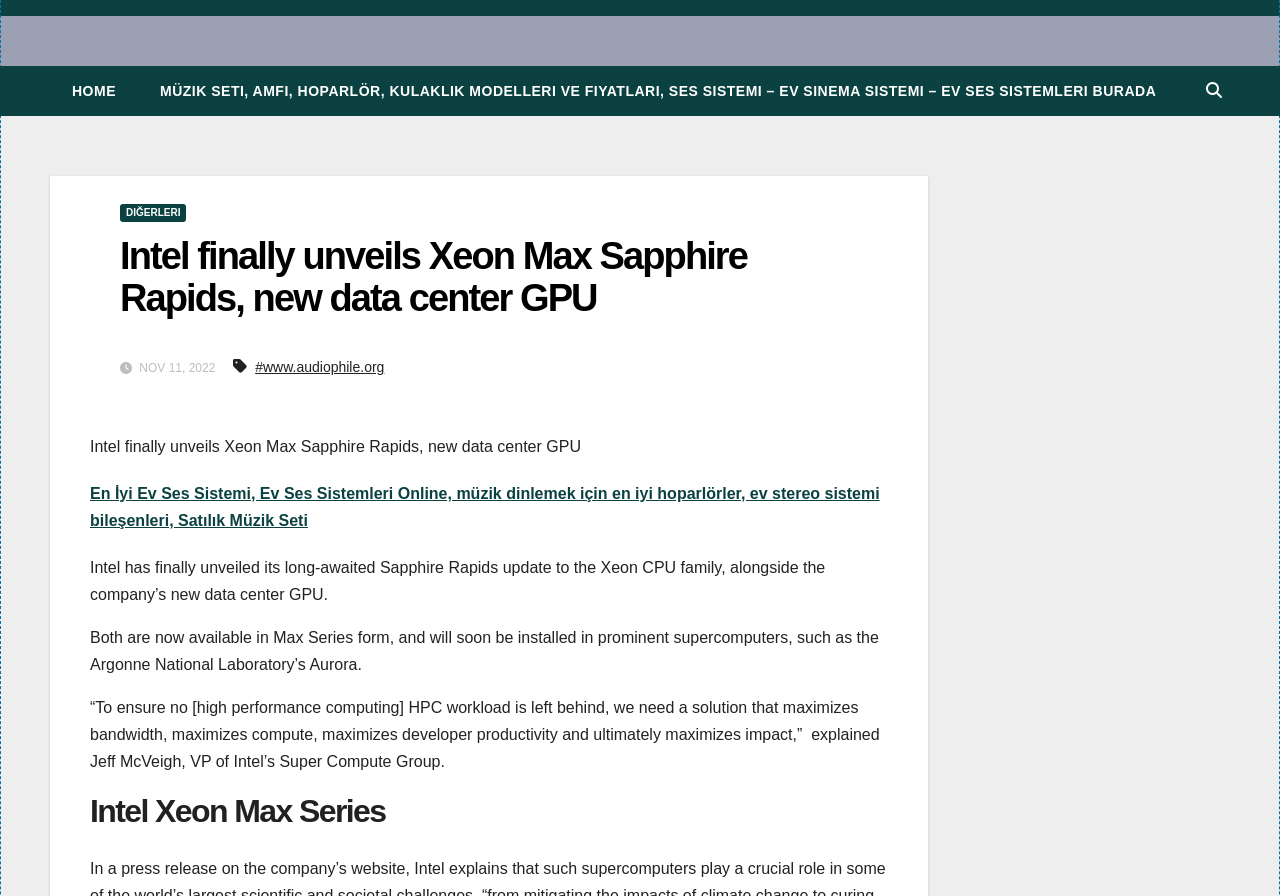Write an extensive caption that covers every aspect of the webpage.

The webpage appears to be a news article or blog post about Intel's unveiling of Xeon Max Sapphire Rapids and a new data center GPU. At the top left, there is a "HOME" link, and next to it, a longer link with a description of the website, which includes music-related keywords. On the top right, there is a button with an icon, which has a popup menu with a "DIĞERLERI" link.

Below the top navigation, there is a heading that repeats the title of the article, "Intel finally unveils Xeon Max Sapphire Rapids, new data center GPU". Underneath, there is a permalink to the article, followed by the date "NOV 11, 2022" and a link to "www.audiophile.org".

The main content of the article starts with a brief summary of the news, followed by three paragraphs of text that provide more details about the Xeon Max Series and its features. The text is divided into sections, with a heading "Intel Xeon Max Series" at the bottom.

Throughout the page, there are no images, but there are several links and buttons that provide additional functionality or navigation. The overall layout is organized, with clear headings and concise text that makes it easy to follow the article.